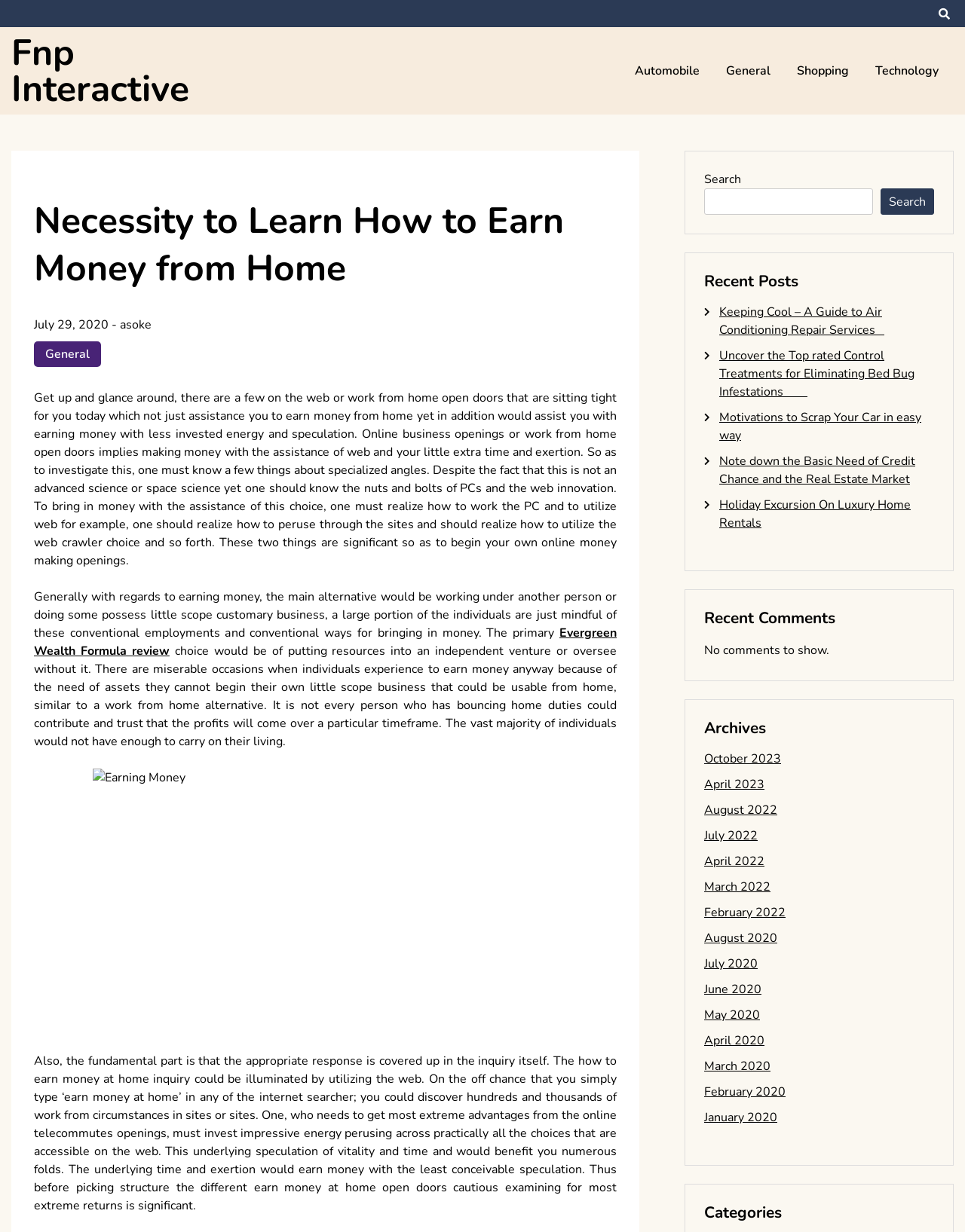Highlight the bounding box coordinates of the element that should be clicked to carry out the following instruction: "Read the recent post 'Keeping Cool – A Guide to Air Conditioning Repair Services'". The coordinates must be given as four float numbers ranging from 0 to 1, i.e., [left, top, right, bottom].

[0.745, 0.246, 0.916, 0.275]